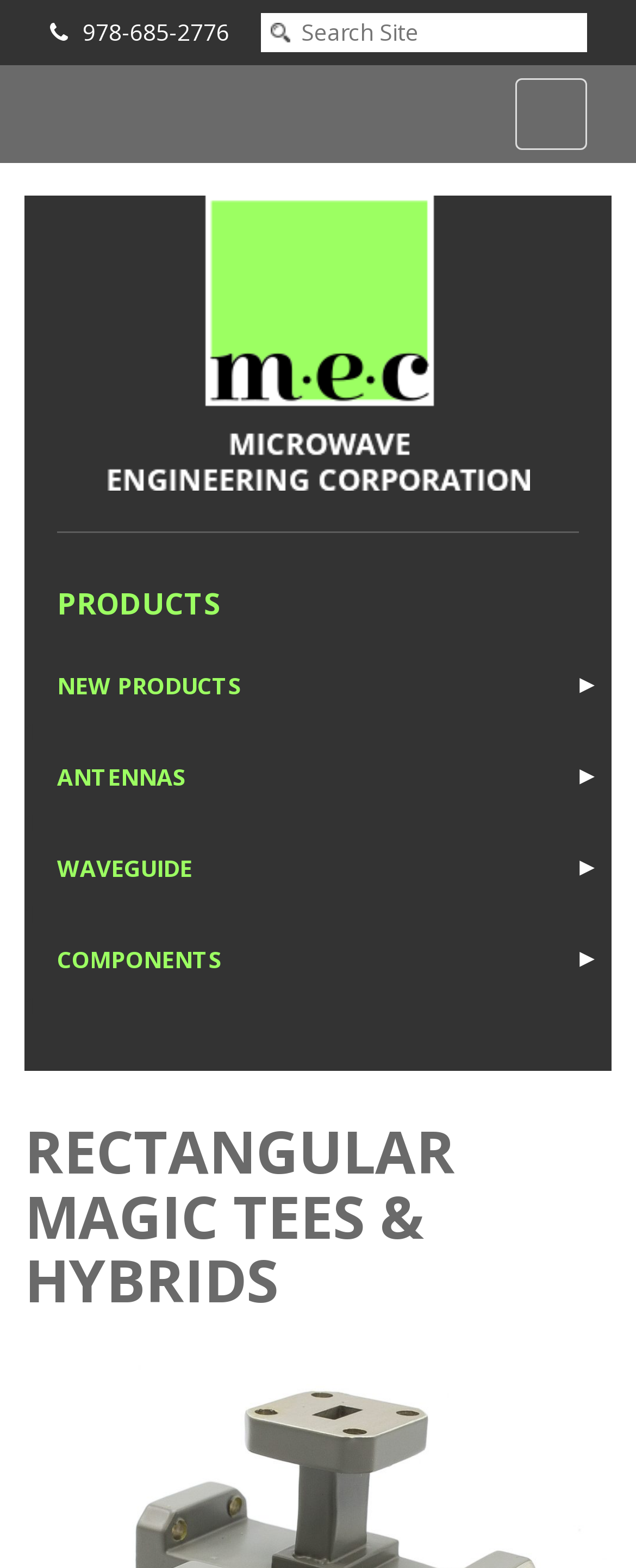Extract the bounding box coordinates for the UI element described by the text: "New Products". The coordinates should be in the form of [left, top, right, bottom] with values between 0 and 1.

[0.038, 0.419, 0.962, 0.456]